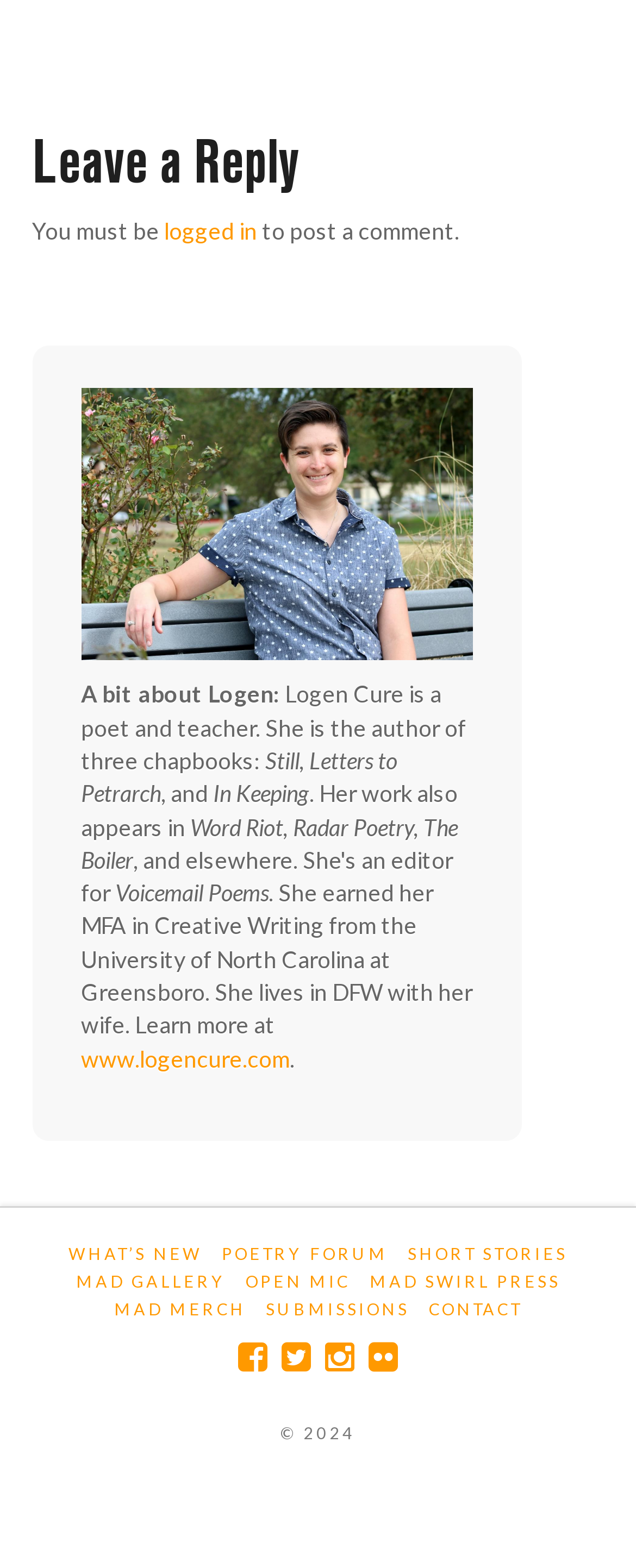Identify the bounding box coordinates of the region I need to click to complete this instruction: "Go to the 'WHAT'S NEW' page".

[0.108, 0.791, 0.318, 0.809]